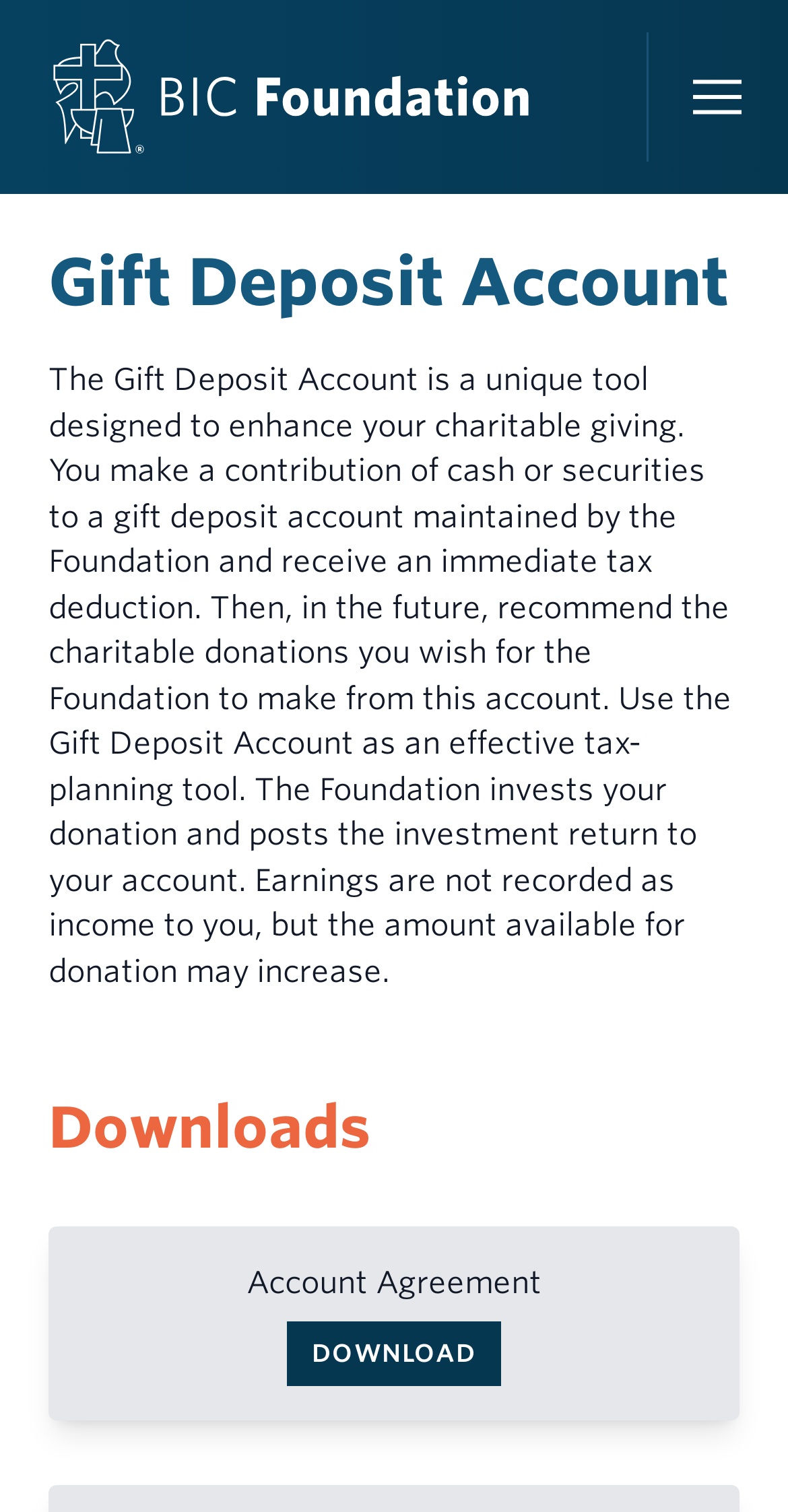Could you indicate the bounding box coordinates of the region to click in order to complete this instruction: "View product details of 24mg / Ml Ultra4 Injectable Hyaluronic Acid Gel Dermal Filler For Lips 2*1ml".

None